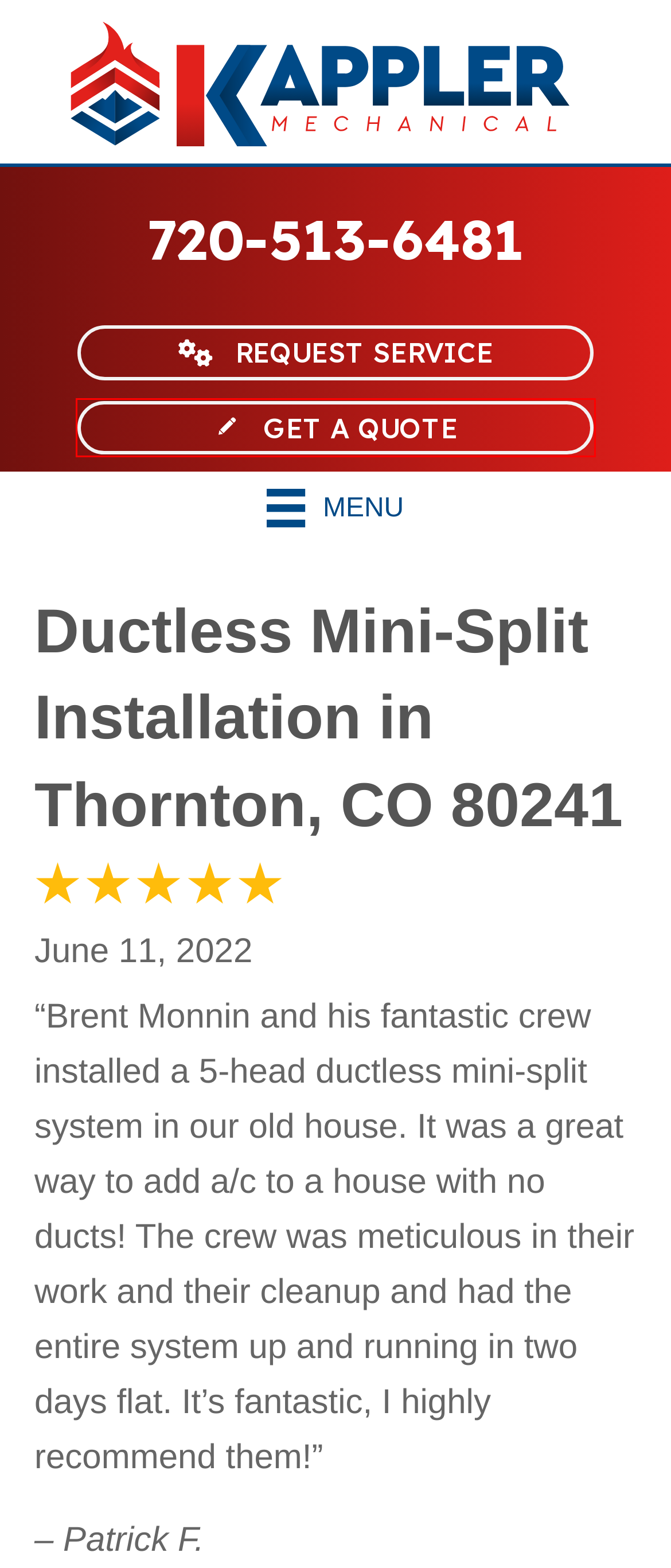Look at the screenshot of a webpage where a red bounding box surrounds a UI element. Your task is to select the best-matching webpage description for the new webpage after you click the element within the bounding box. The available options are:
A. Specials | Heating & Cooling | Broomfield, CO
B. Site Map | Indoor Air Quality, Heating & Cooling | Boulder, CO
C. Air Conditioner Maintenance In Westminster, CO 80234 | Kappler Mechanical & Electrical, Inc.
D. Residential Services | Heating & Cooling | Westminster, CO
E. Kappler Mechanical | Heating & Cooling | Boulder, CO
F. Request Service | HVAC Services | Westminster, CO
G. Request Estimate | Kappler Mechanical | Boulder, CO
H. About Kappler Mechanical | Heating & Cooling | Boulder, CO

G